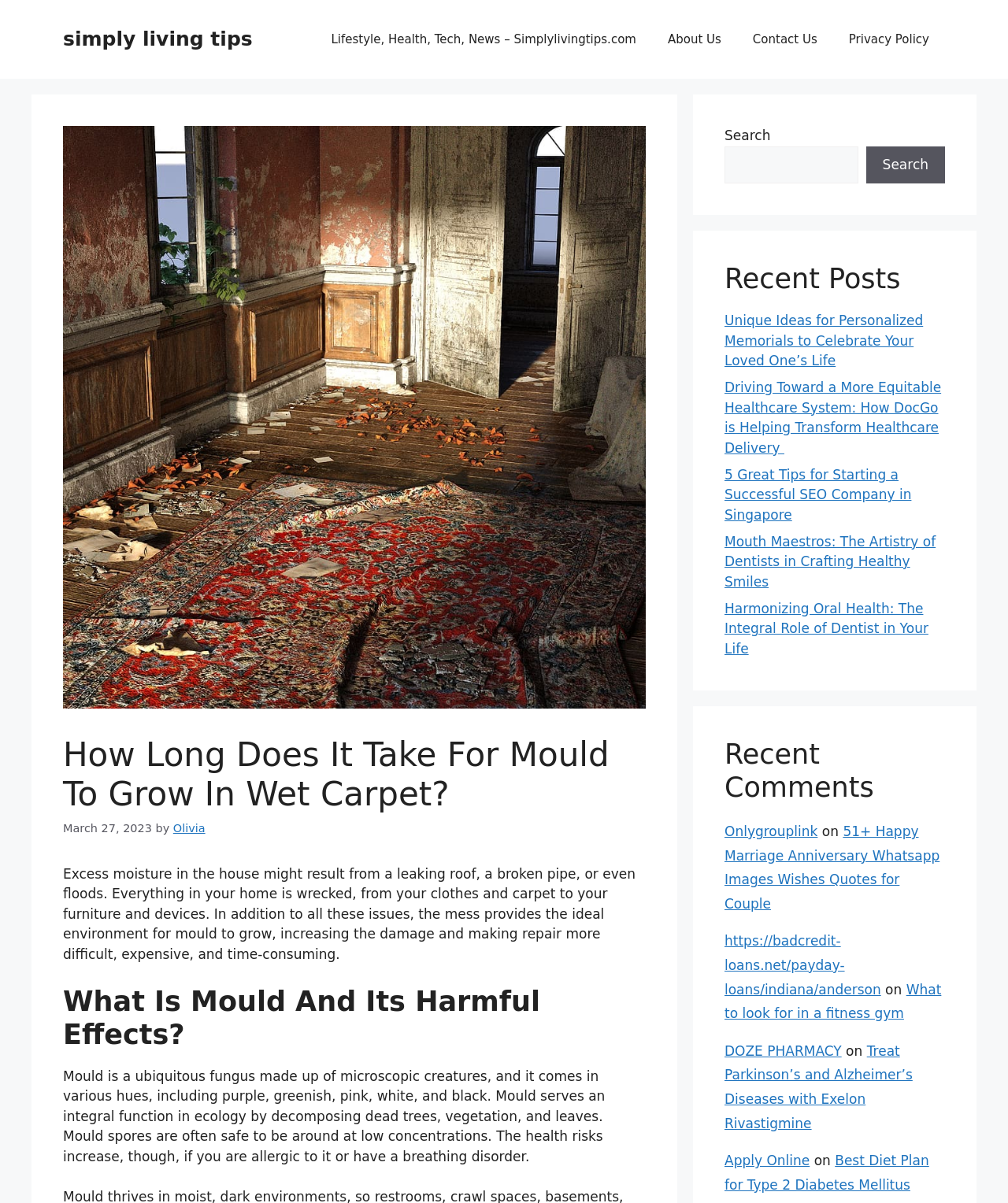Please examine the image and answer the question with a detailed explanation:
Who is the author of the main article?

The author's name is mentioned in the article, specifically in the 'by' section, which says 'by Olivia', so the author of the main article is Olivia.